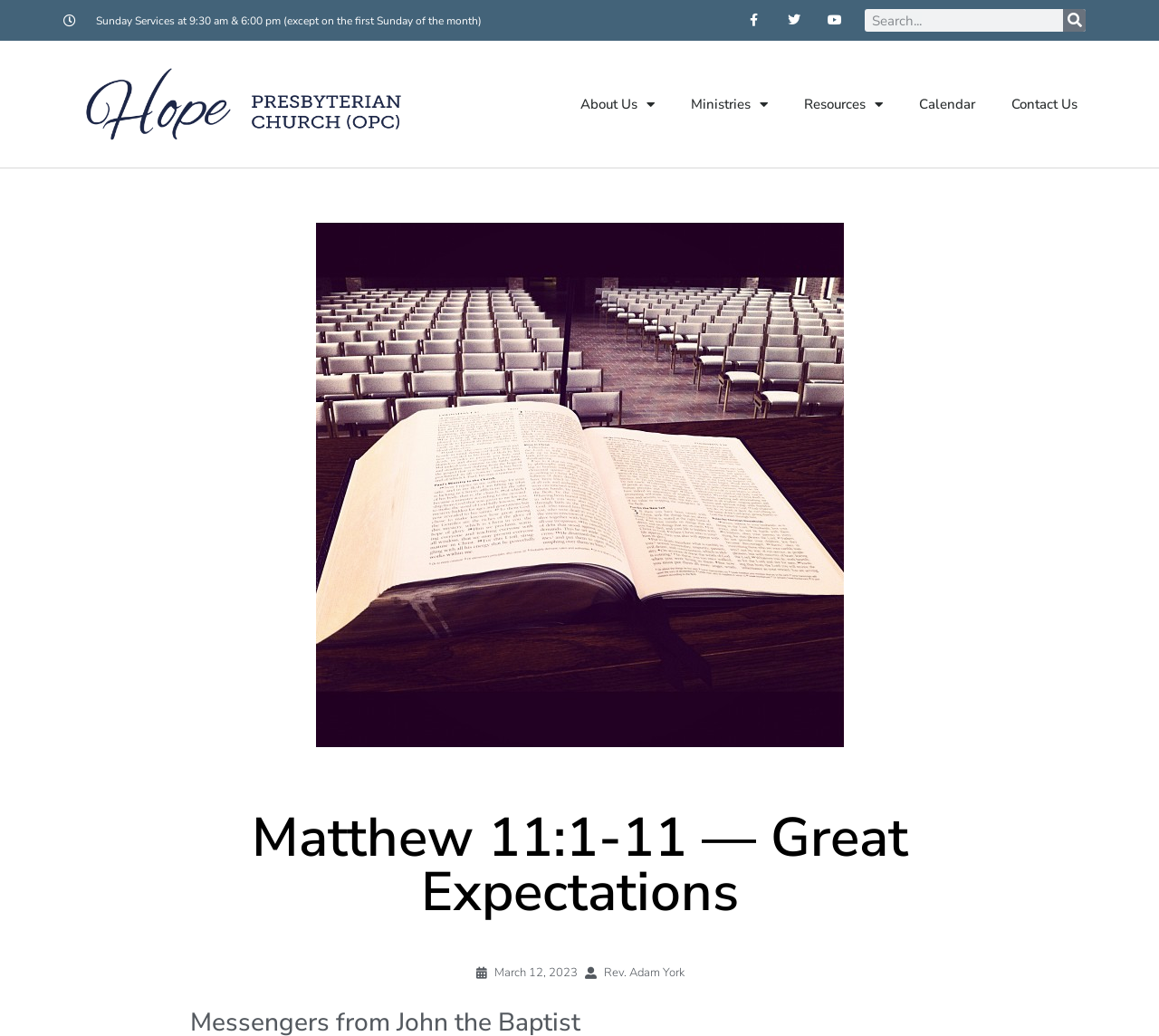Pinpoint the bounding box coordinates of the area that must be clicked to complete this instruction: "Visit Rescued Greyhounds YouTube Channel".

None